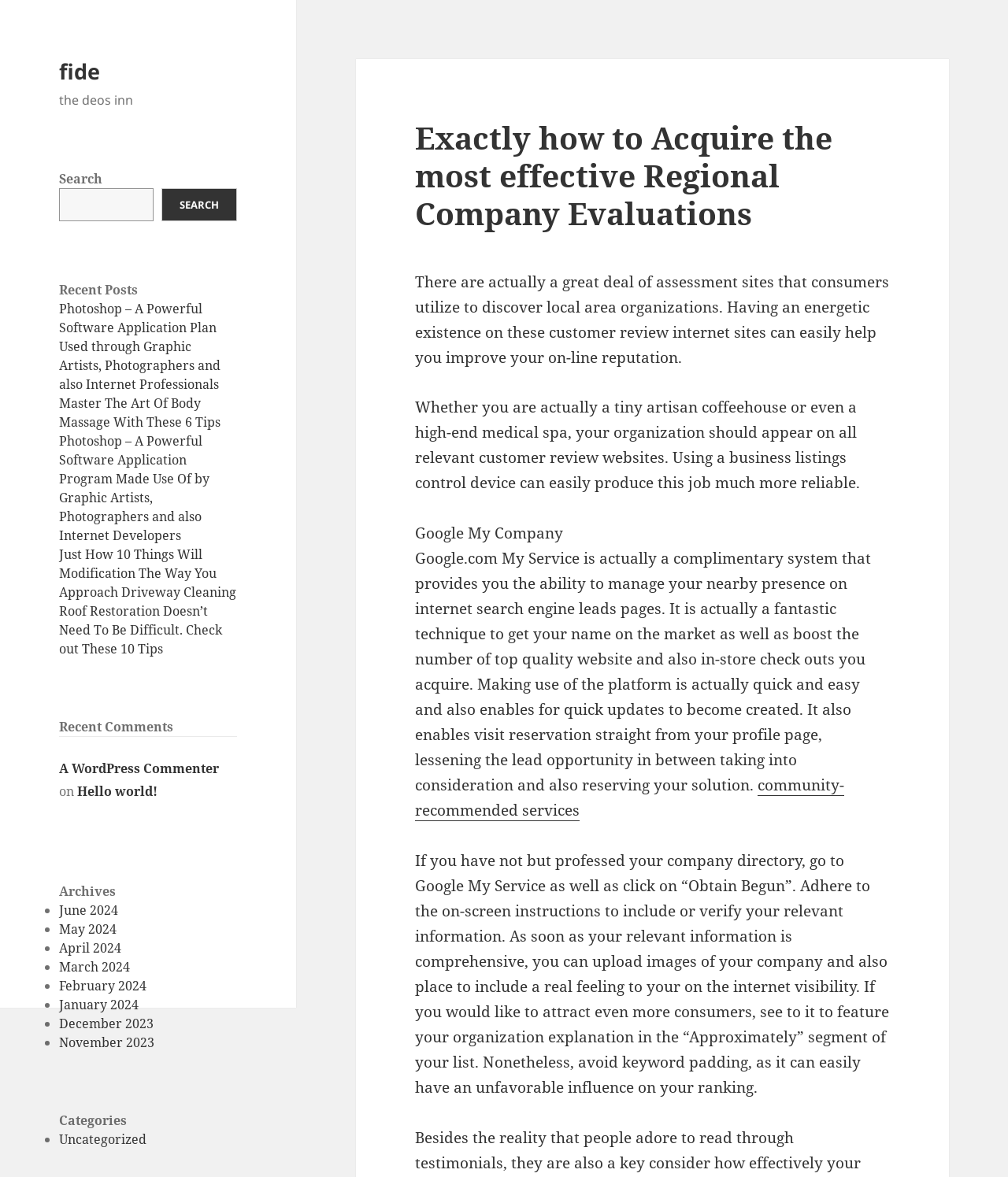Locate the headline of the webpage and generate its content.

Exactly how to Acquire the most effective Regional Company Evaluations